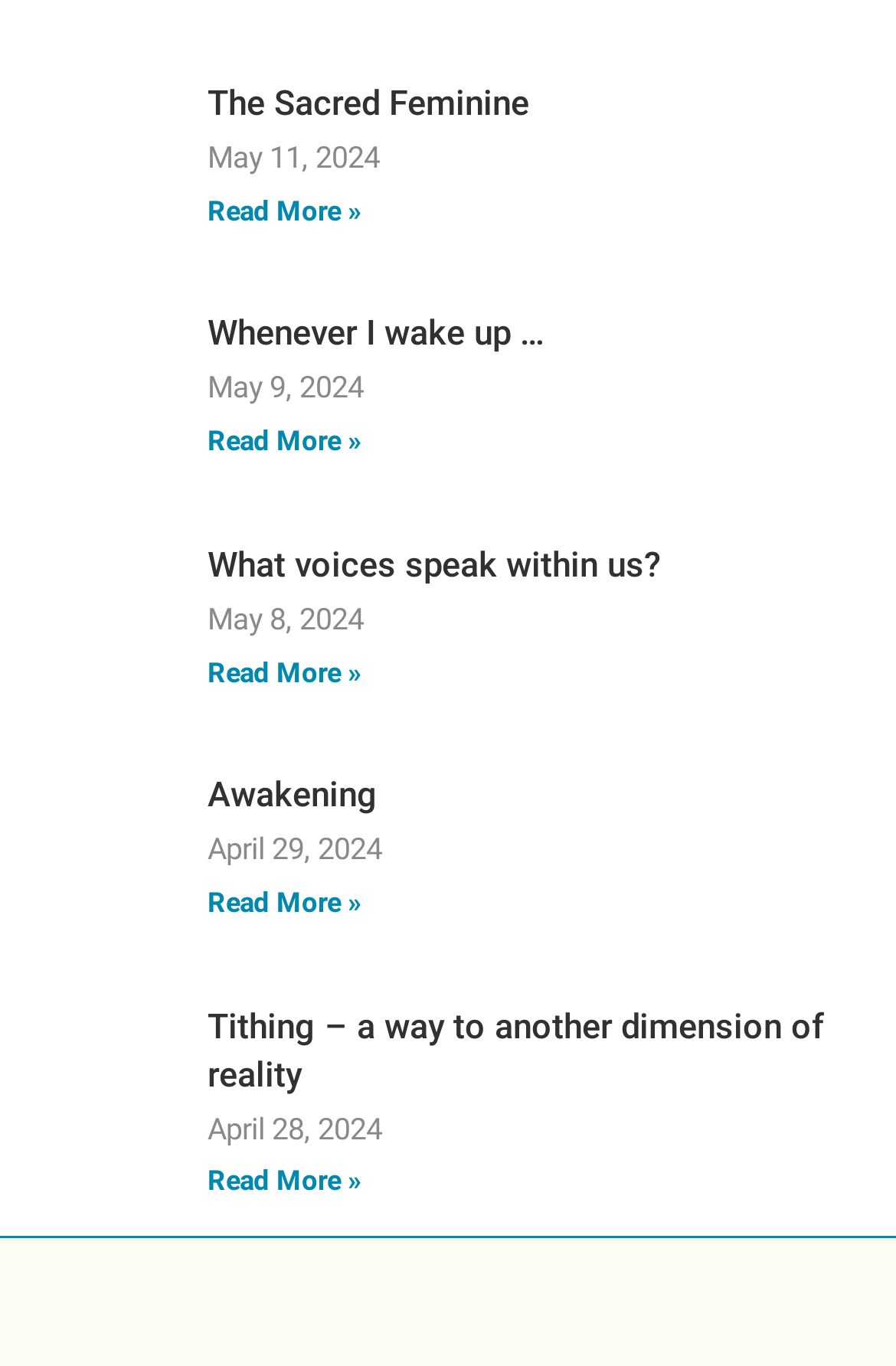Locate the bounding box coordinates of the element I should click to achieve the following instruction: "Explore What voices speak within us?".

[0.232, 0.398, 0.737, 0.428]